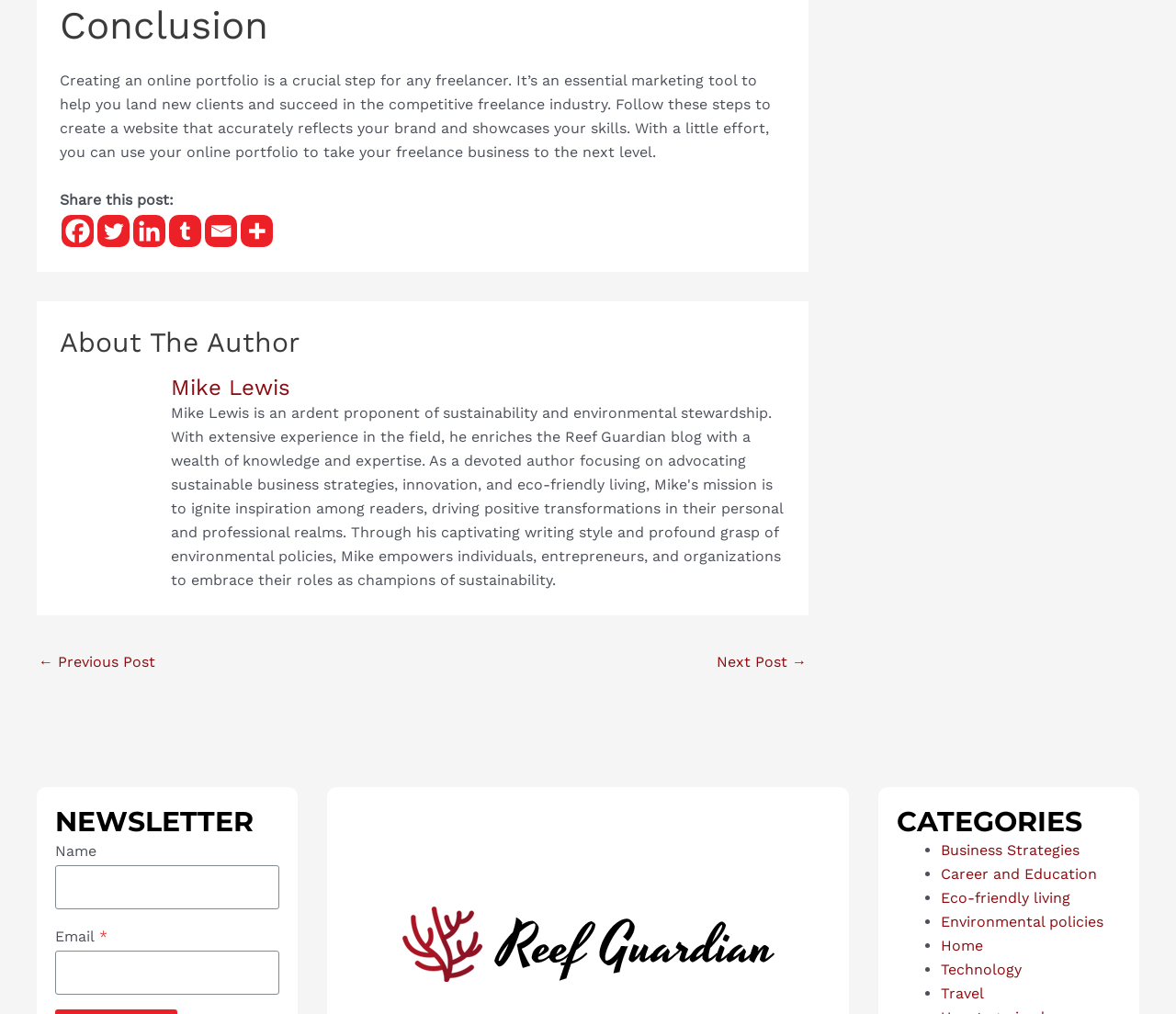Please determine the bounding box coordinates of the element's region to click in order to carry out the following instruction: "Click on the Facebook link to share the post". The coordinates should be four float numbers between 0 and 1, i.e., [left, top, right, bottom].

[0.052, 0.212, 0.08, 0.244]